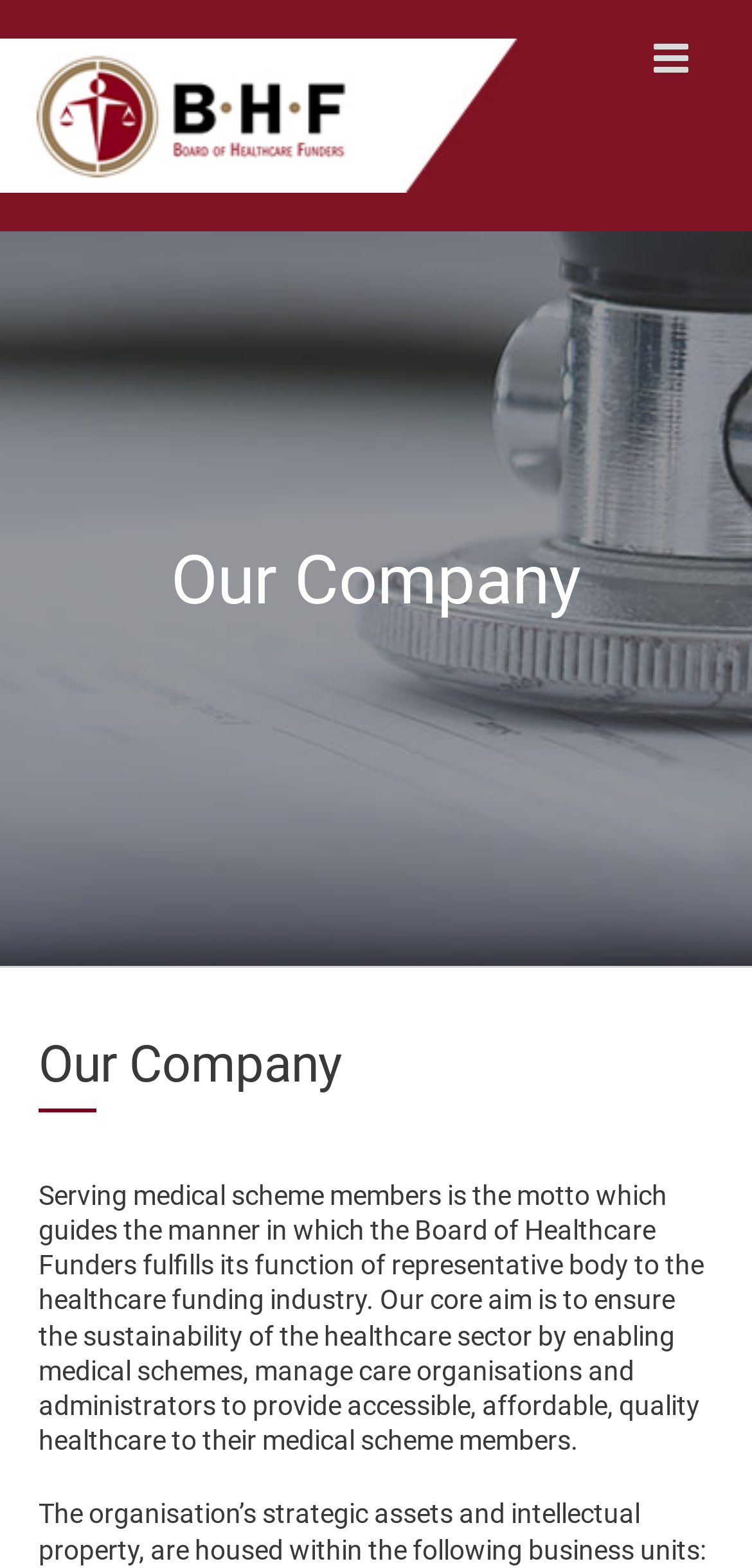Answer briefly with one word or phrase:
What is the motto of the Board of Healthcare Funders?

Serving medical scheme members